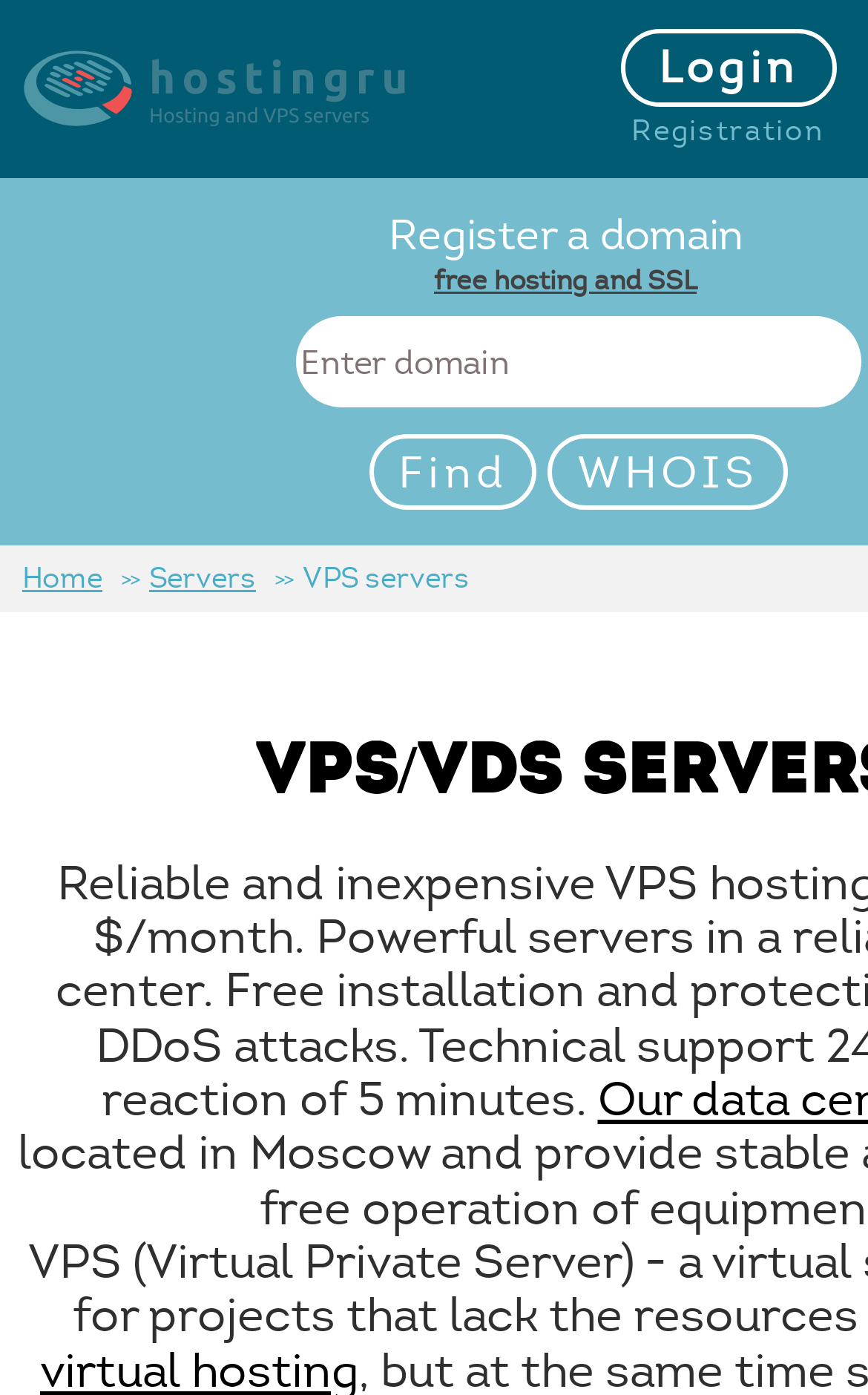What is the link below the 'Register a domain' text?
Look at the image and provide a short answer using one word or a phrase.

free hosting and SSL